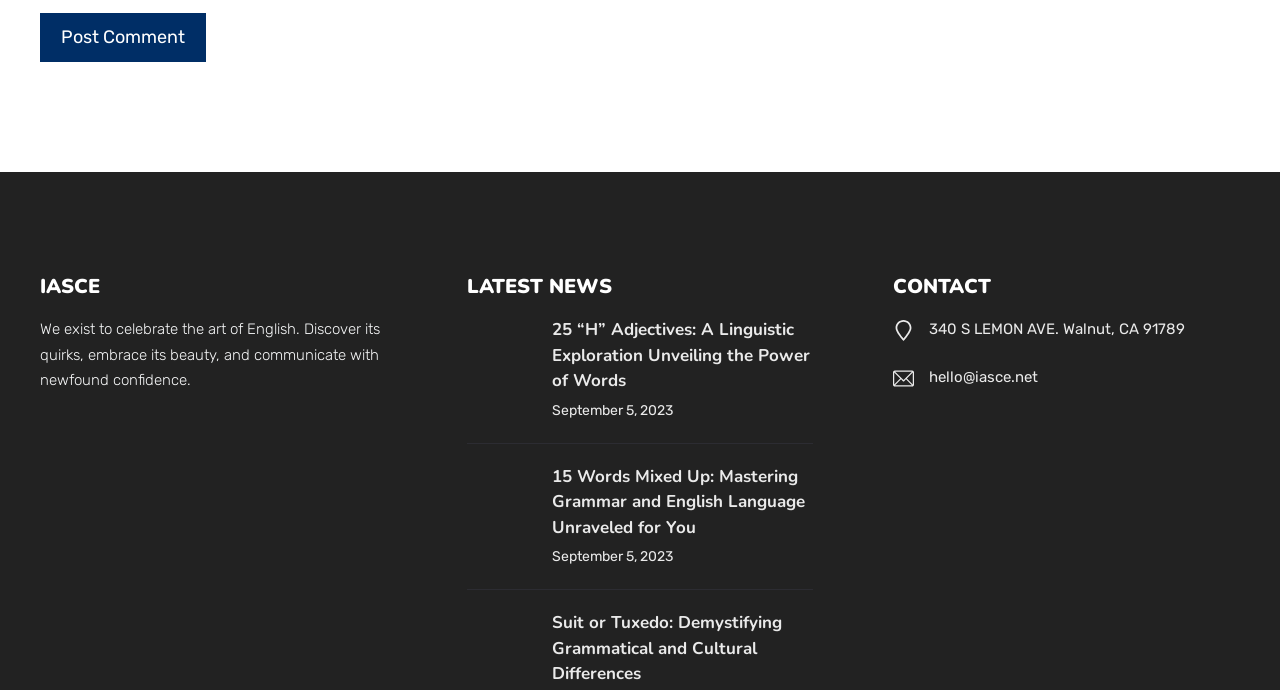Highlight the bounding box coordinates of the region I should click on to meet the following instruction: "read article 'For Your Flash-Writing Toolkit: Six Writers Offer Advice'".

None